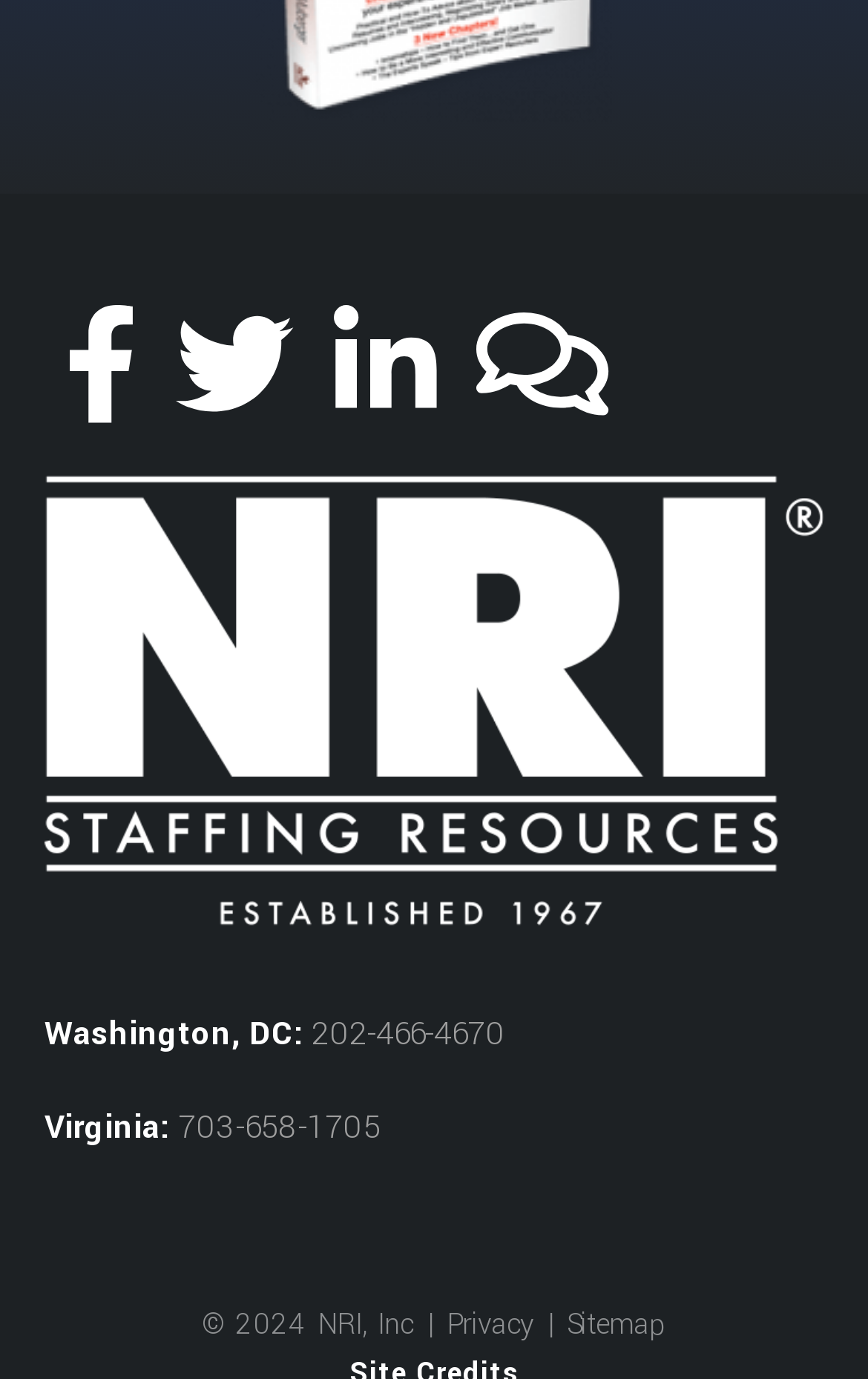What is the company name mentioned at the bottom of the webpage?
From the details in the image, provide a complete and detailed answer to the question.

By examining the static text elements at the bottom of the webpage, I found that the company name mentioned is NRI, Inc, which is likely the owner of the webpage.